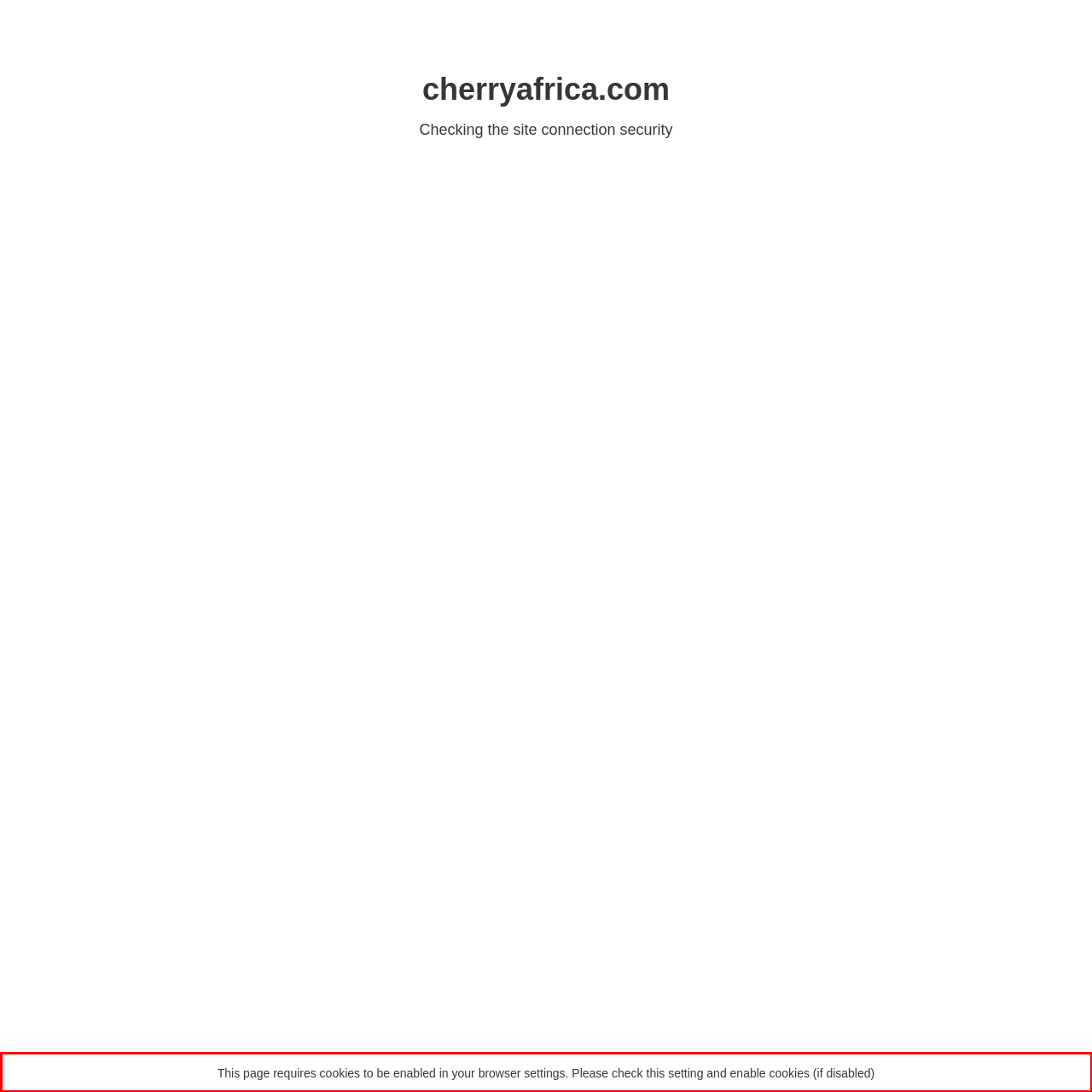Using the provided screenshot, read and generate the text content within the red-bordered area.

This page requires cookies to be enabled in your browser settings. Please check this setting and enable cookies (if disabled)